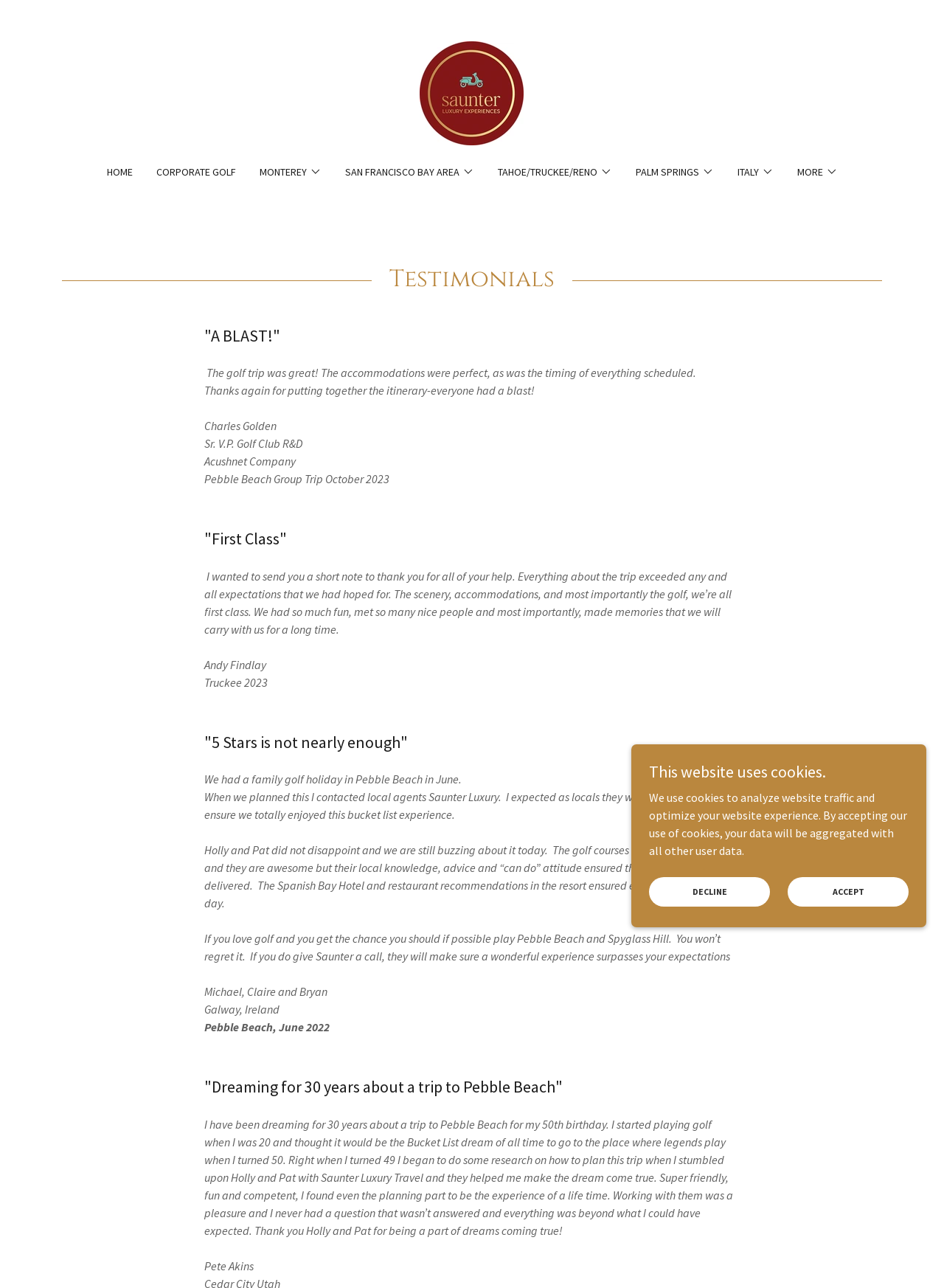Can you find the bounding box coordinates for the UI element given this description: "Palm Springs"? Provide the coordinates as four float numbers between 0 and 1: [left, top, right, bottom].

[0.673, 0.127, 0.756, 0.14]